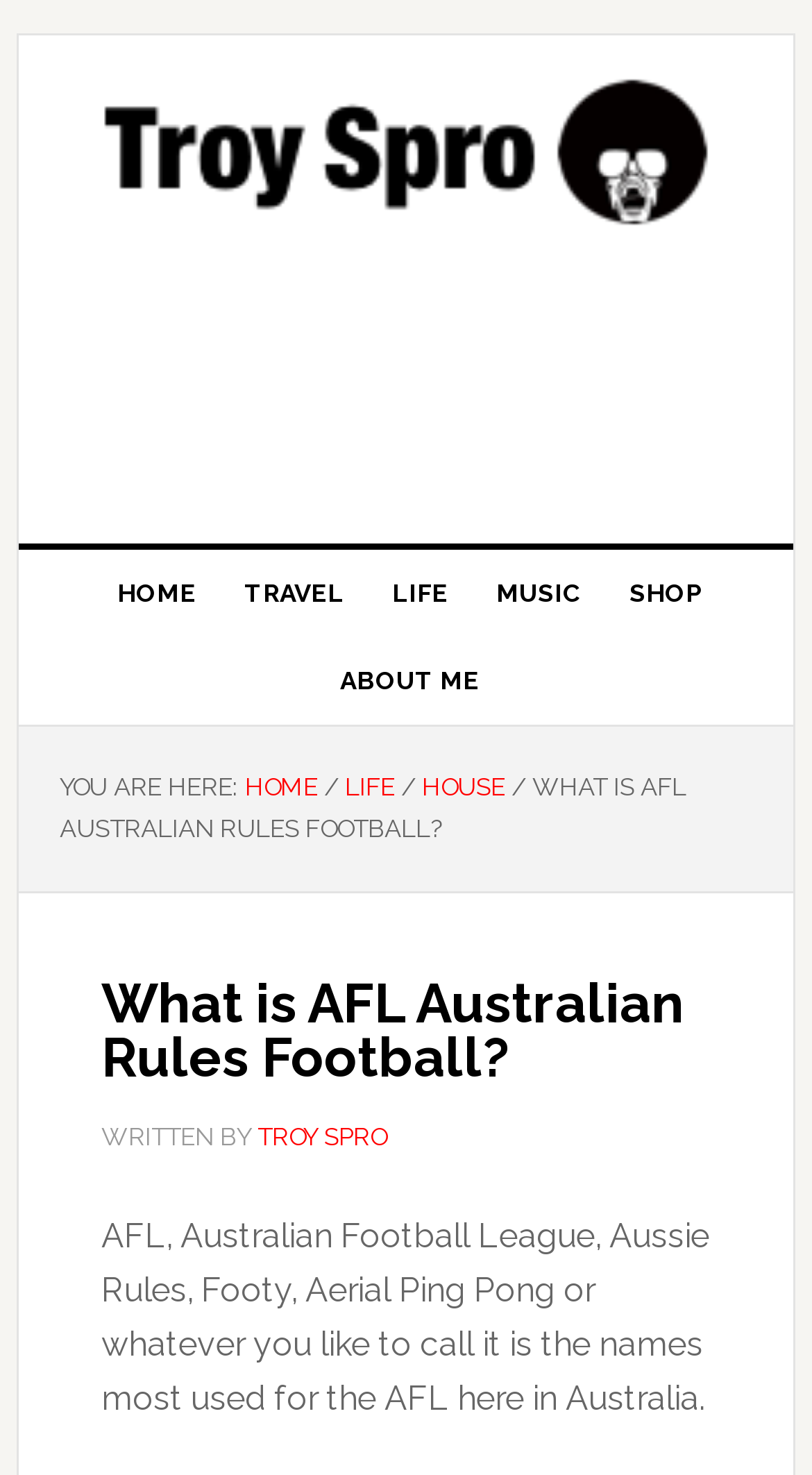Find the bounding box coordinates for the HTML element described in this sentence: "Troy Spro". Provide the coordinates as four float numbers between 0 and 1, in the format [left, top, right, bottom].

[0.023, 0.052, 0.977, 0.179]